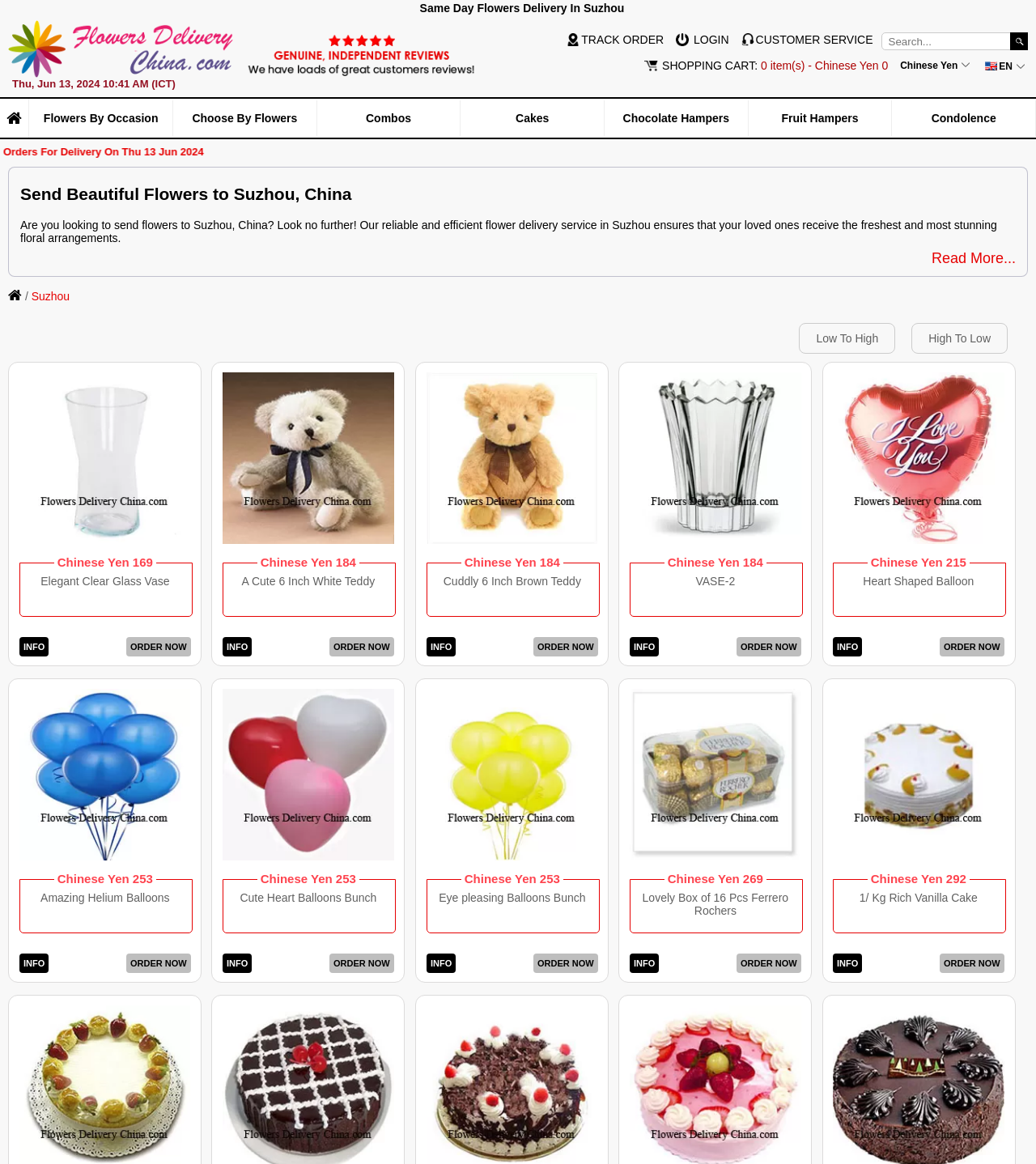Give a full account of the webpage's elements and their arrangement.

This webpage is about Flowers Delivery China, a service that offers same-day flower delivery in Suzhou. At the top, there is a heading that reads "Same Day Flowers Delivery In Suzhou" followed by a header section that contains links to various pages, including "Flowers Delivery in Suzhou", "TRACK ORDER", "LOGIN", "CUSTOMER SERVICE", and a search bar.

Below the header section, there is an article section that contains a heading "Send Beautiful Flowers to Suzhou, China" and a paragraph of text that describes the flower delivery service. There is also a "Read More..." link at the bottom of the paragraph.

The main content of the webpage is a list of flower arrangements and gifts, each with an image, a brief description, and a price in Chinese Yen. There are five items in total, including "Elegant Clear Glass Vase", "A Cute 6 Inch White Teddy", "Cuddly 6 Inch Brown Teddy", "VASE-2", and "Heart Shaped Balloon". Each item has an "INFO" link and an "Order Now" link.

At the bottom of the webpage, there are more items, including "Amazing Helium Balloons" and "Cute Heart Balloons Bunch", each with an image, a brief description, and a price in Chinese Yen.